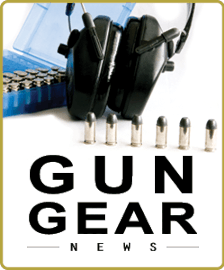What is in the foreground of the image?
Offer a detailed and exhaustive answer to the question.

The image features a pair of black ear protection headphones and several bullets positioned in the foreground, which are visual elements that evoke themes of firearms and shooting sports.